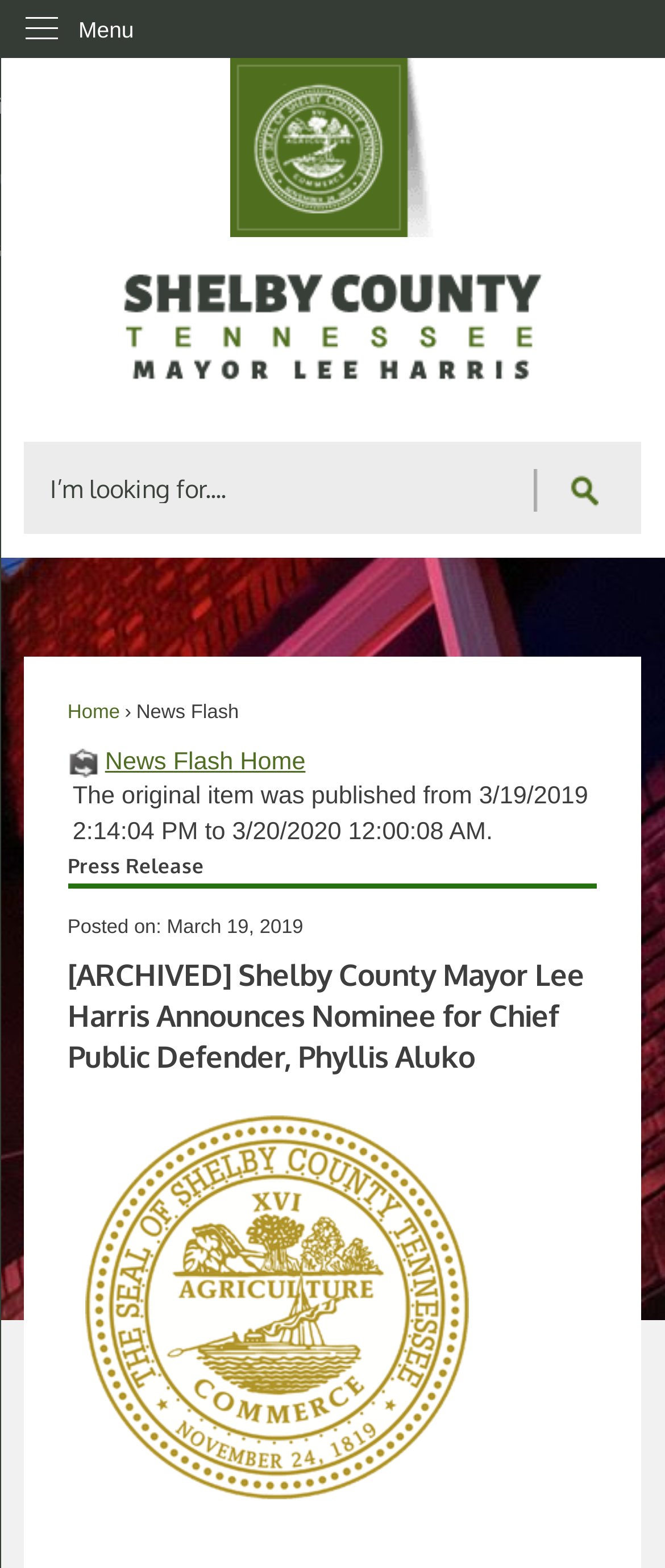Using the image as a reference, answer the following question in as much detail as possible:
What is the name of the nominee for Chief Public Defender?

The answer can be found in the heading element with the text '[ARCHIVED] Shelby County Mayor Lee Harris Announces Nominee for Chief Public Defender, Phyllis Aluko'.